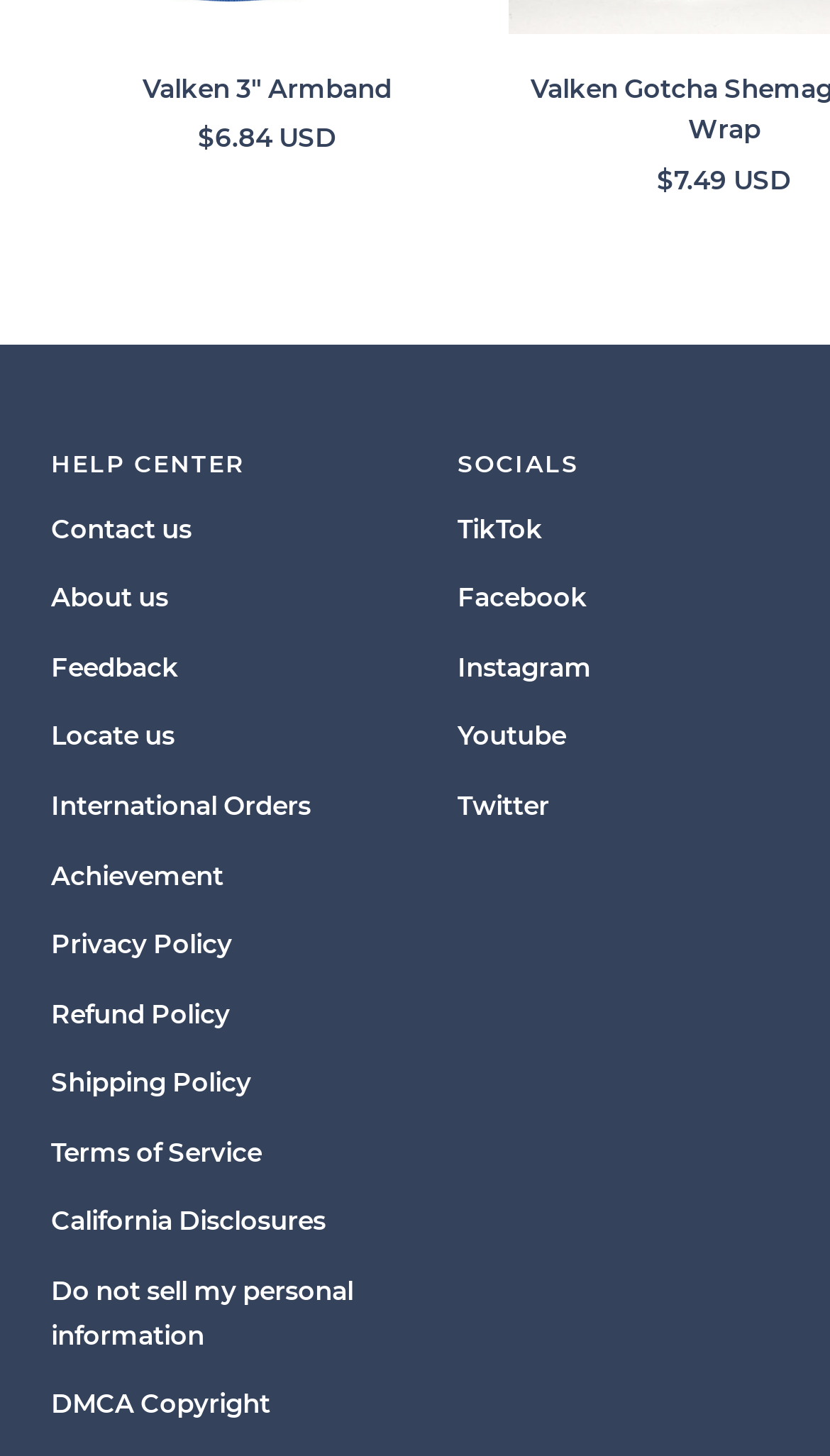What is the price of the Valken 3" Armband? Observe the screenshot and provide a one-word or short phrase answer.

$6.84 USD